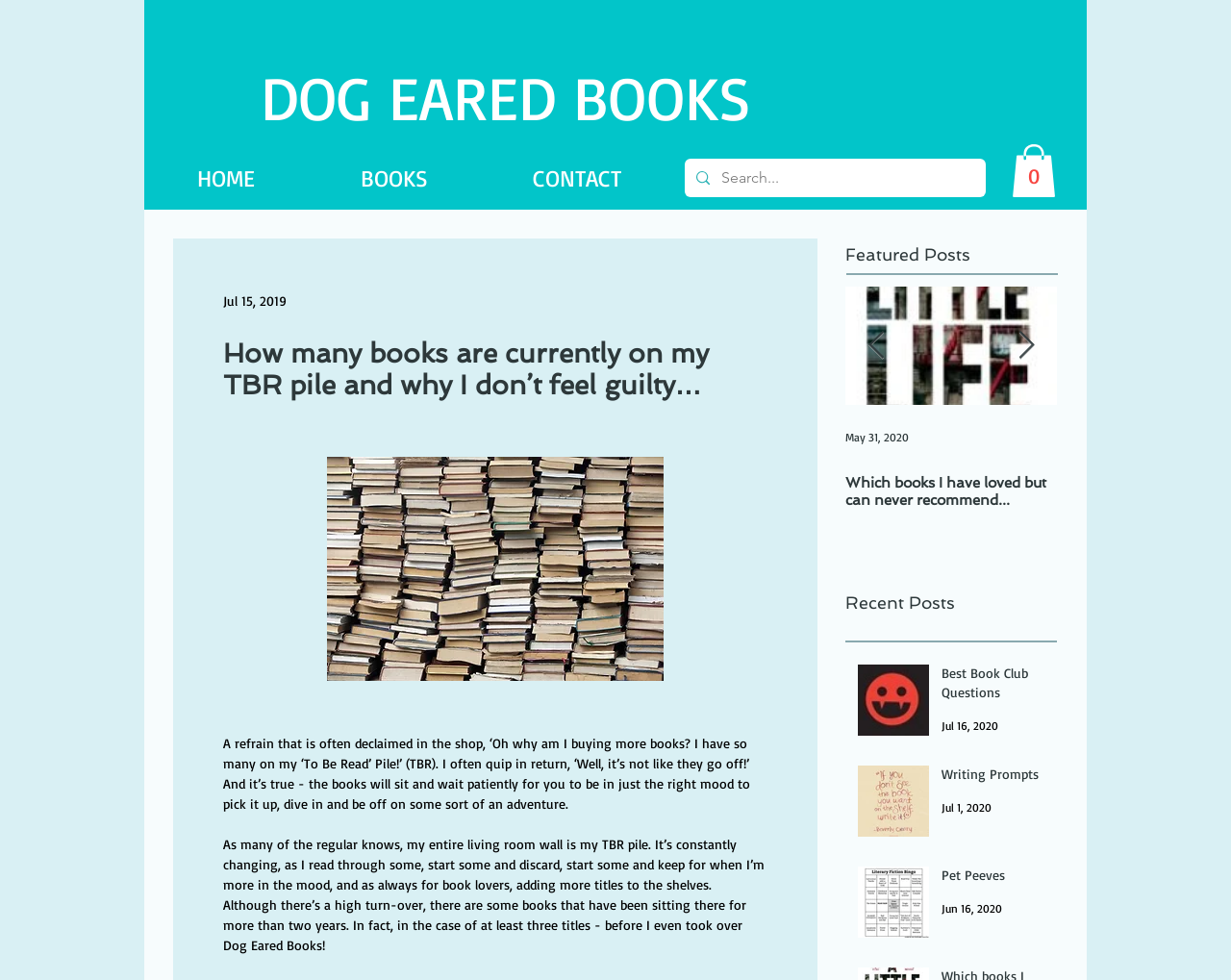Identify the bounding box coordinates of the section to be clicked to complete the task described by the following instruction: "Read the featured post 'Writing Prompts'". The coordinates should be four float numbers between 0 and 1, formatted as [left, top, right, bottom].

[0.171, 0.293, 0.343, 0.57]